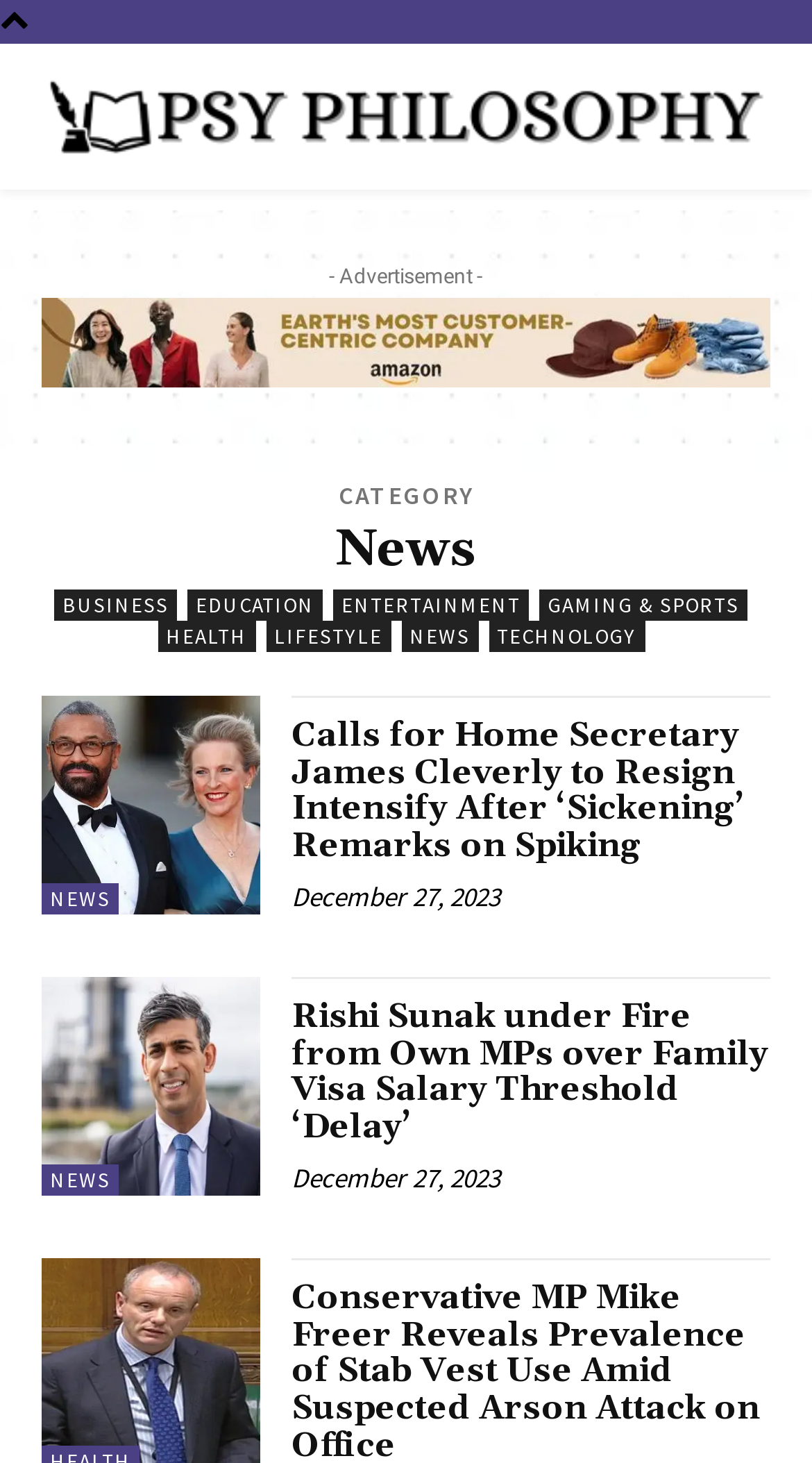Mark the bounding box of the element that matches the following description: "Education".

[0.231, 0.403, 0.397, 0.425]